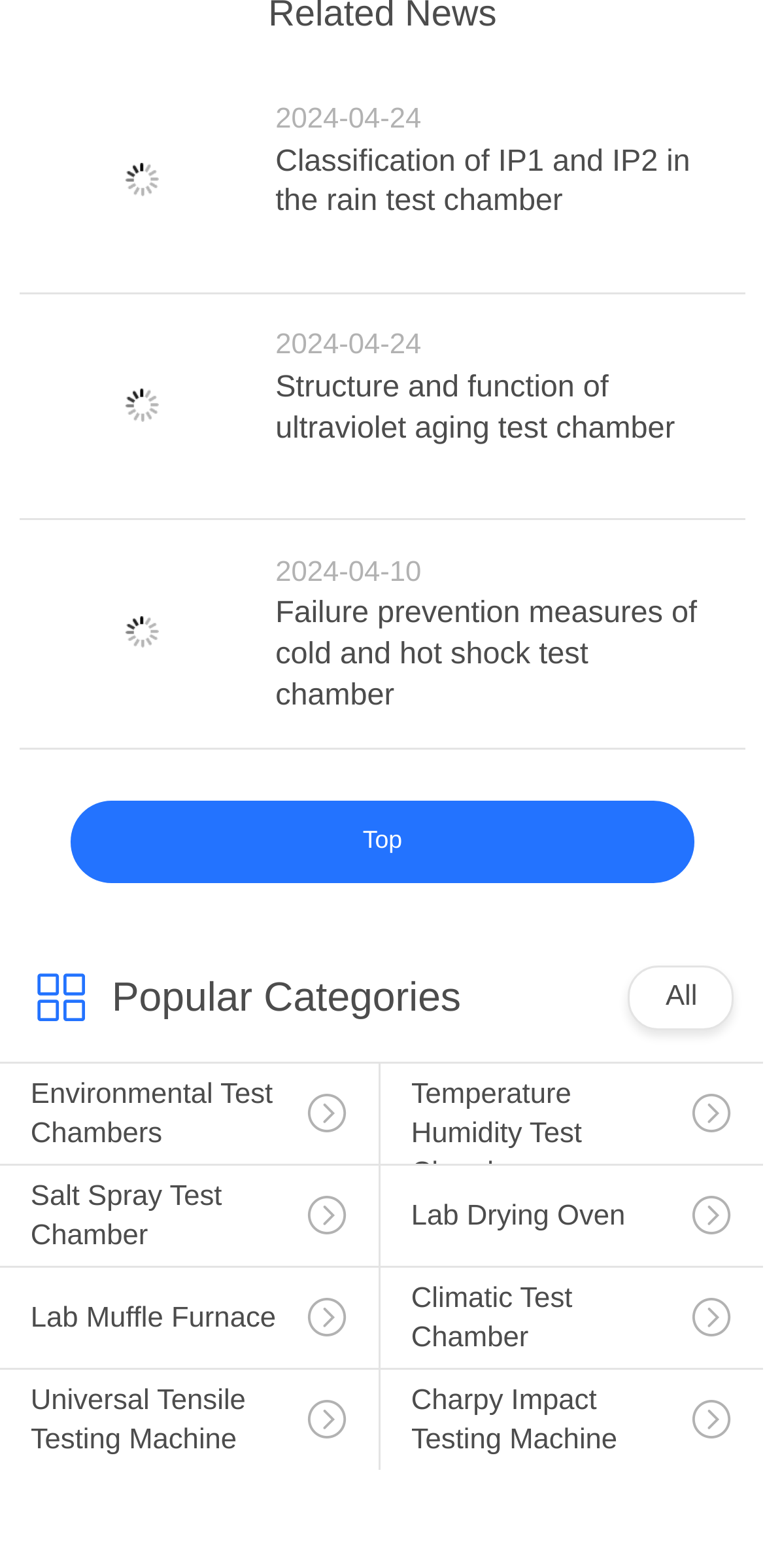Using the information from the screenshot, answer the following question thoroughly:
How many news articles are on this page?

I counted the number of links with the text 'Latest company news about...' and found three of them, which correspond to three news articles.